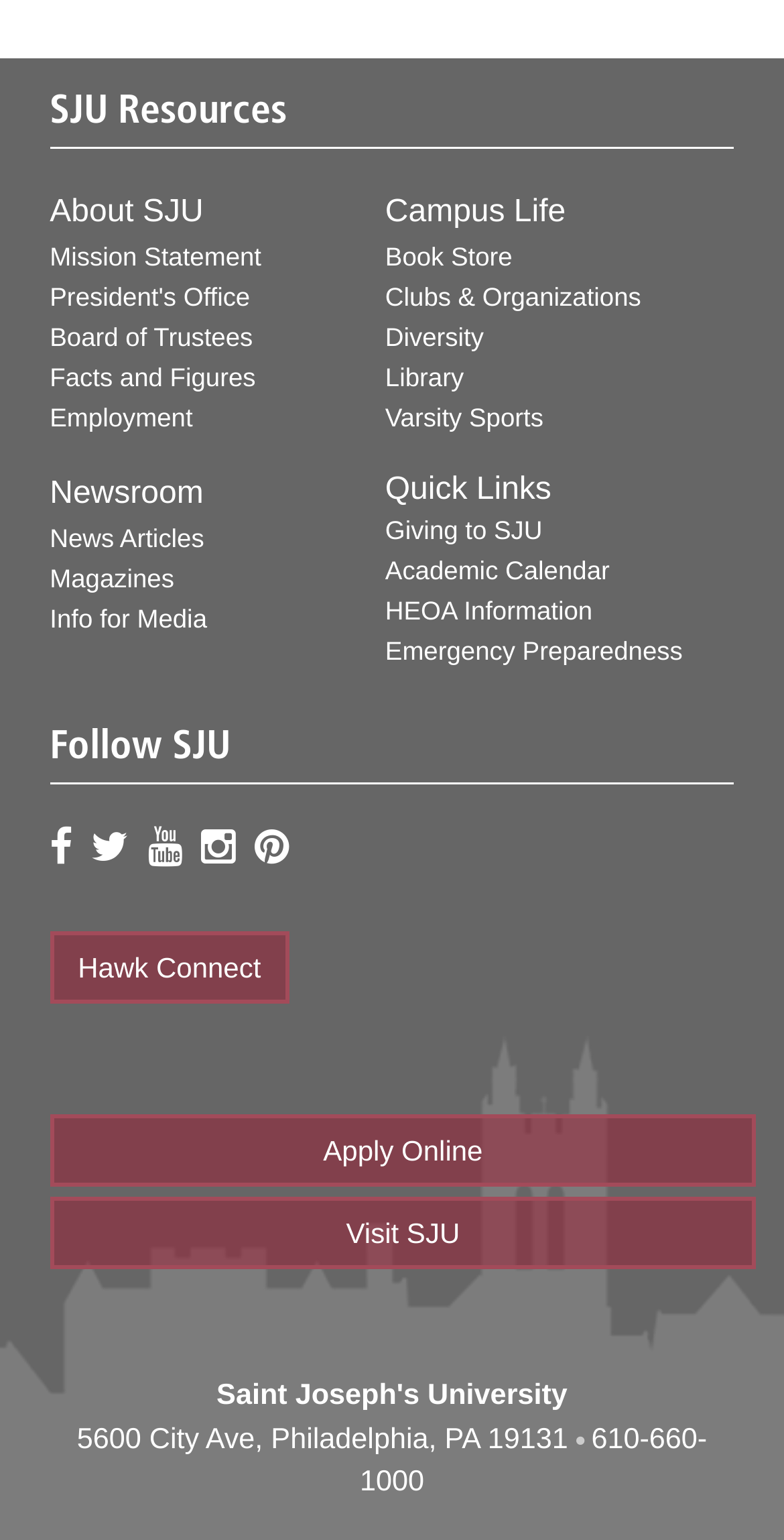Identify the bounding box coordinates of the area you need to click to perform the following instruction: "View the President's Office".

[0.063, 0.183, 0.319, 0.203]